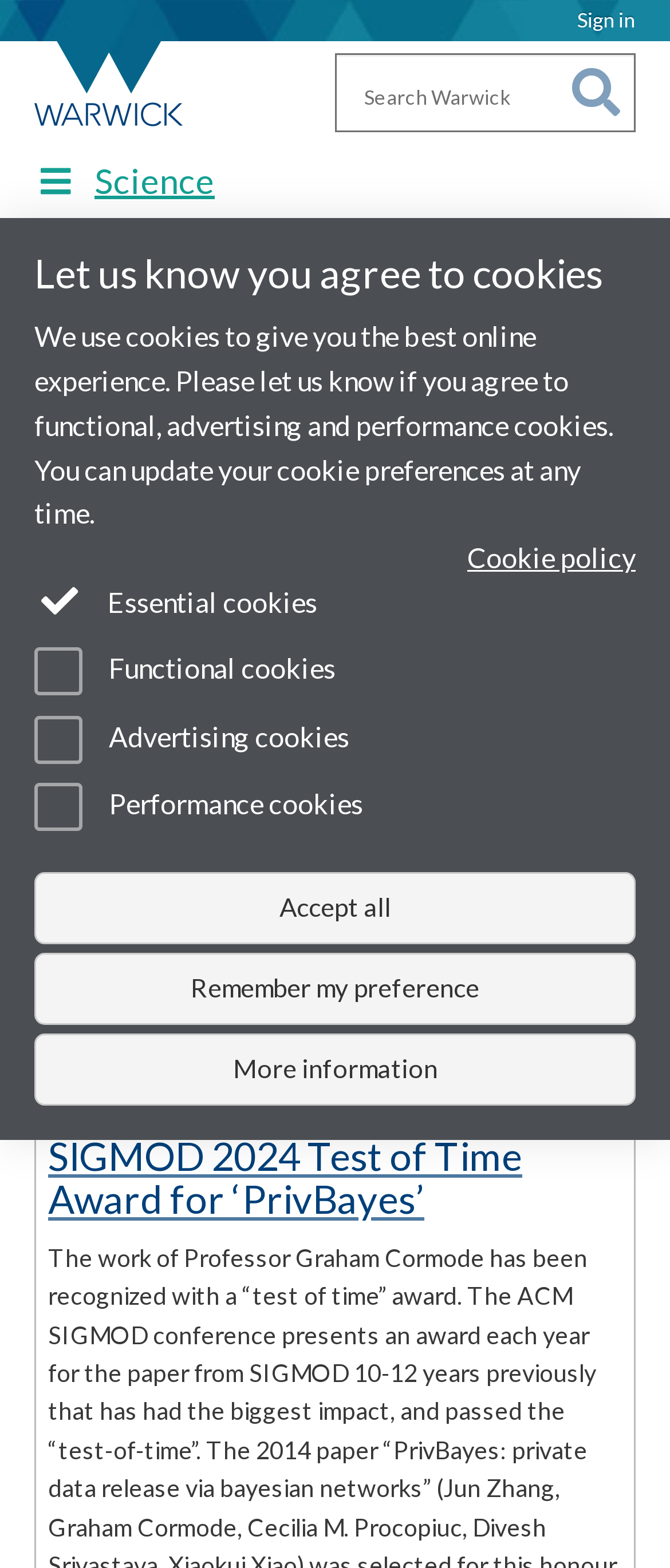Locate the UI element described by News and Events in the provided webpage screenshot. Return the bounding box coordinates in the format (top-left x, top-left y, bottom-right x, bottom-right y), ensuring all values are between 0 and 1.

[0.051, 0.151, 0.341, 0.176]